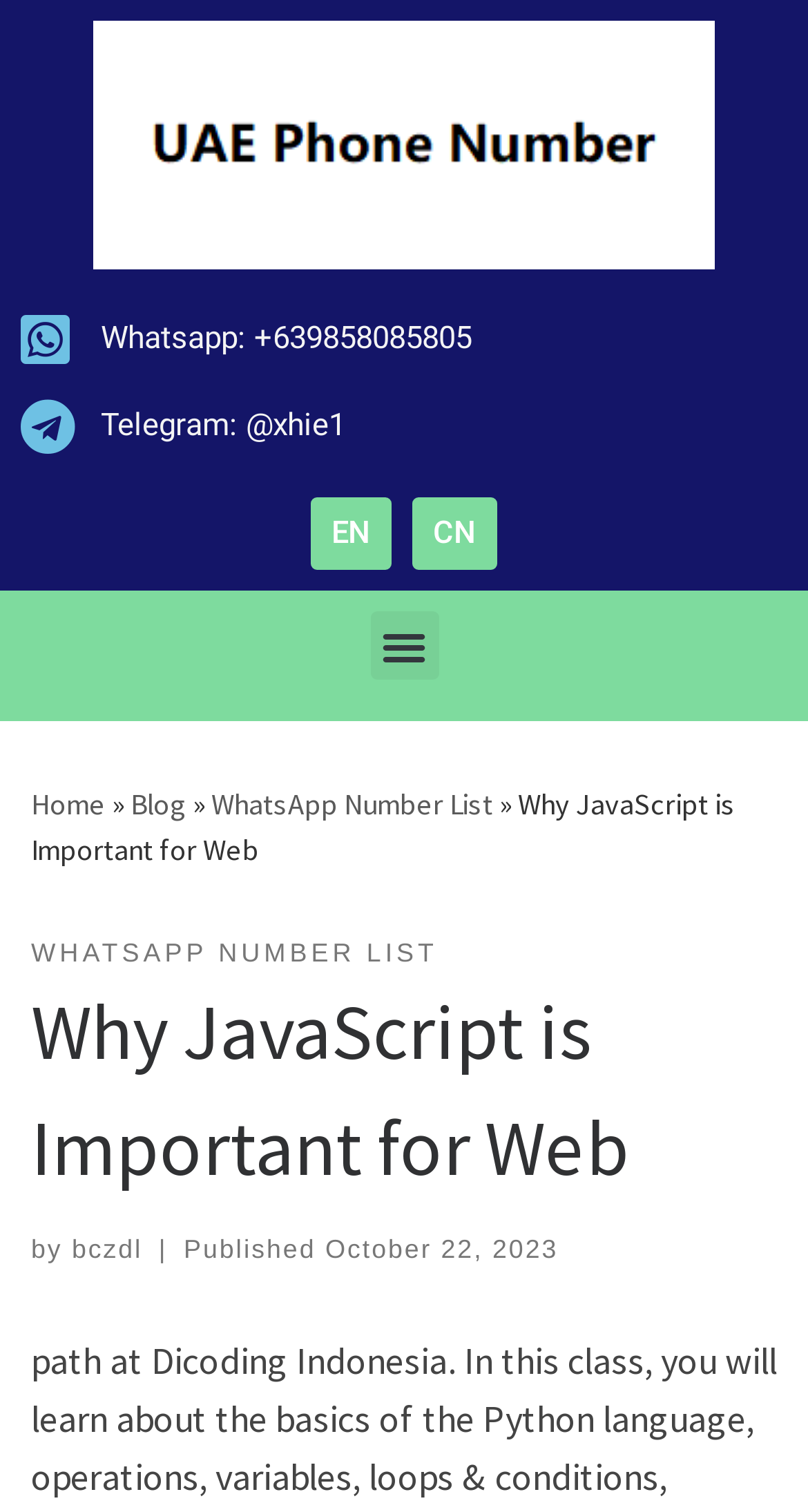Given the element description "October 22, 2023", identify the bounding box of the corresponding UI element.

[0.402, 0.816, 0.691, 0.836]